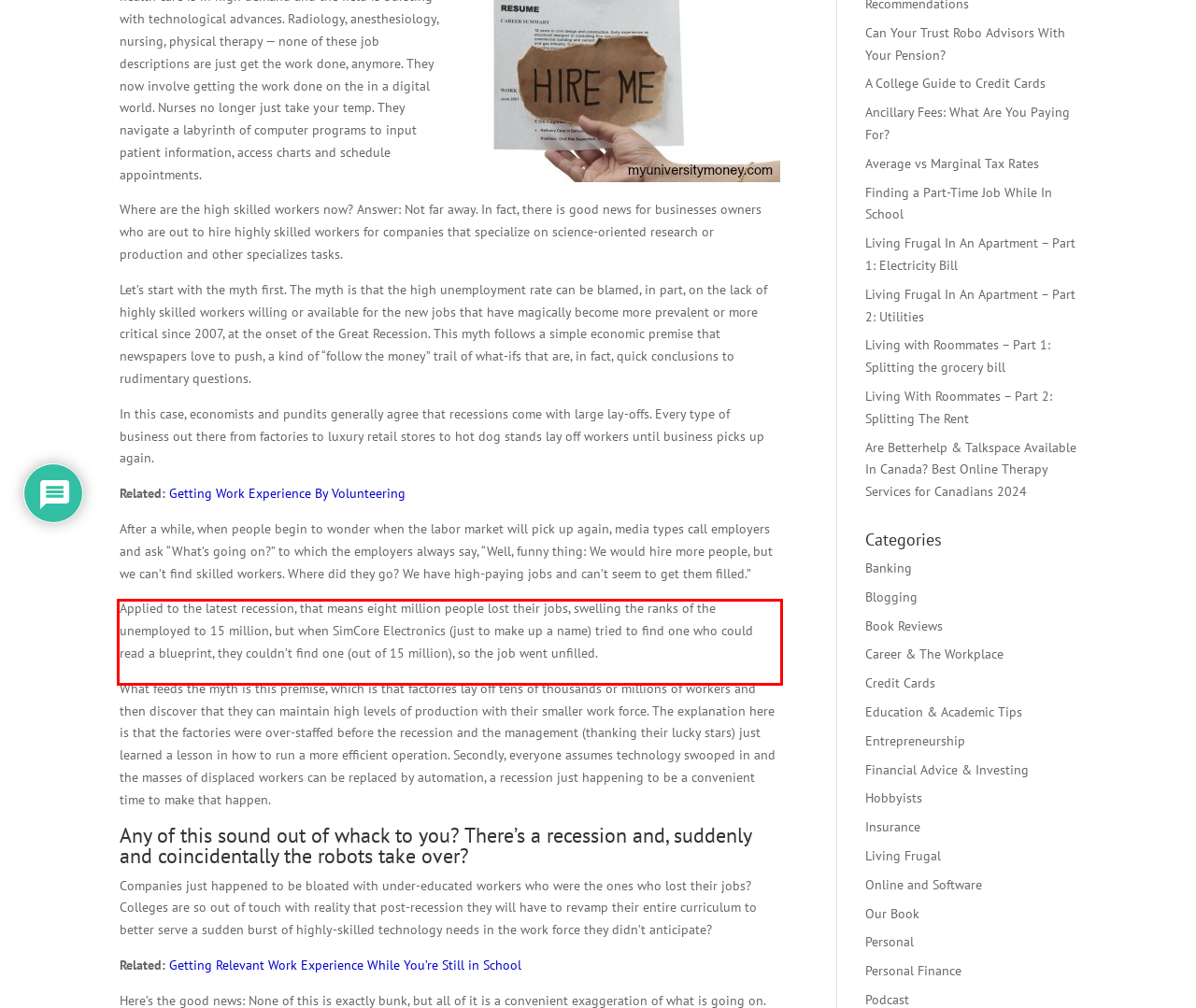With the given screenshot of a webpage, locate the red rectangle bounding box and extract the text content using OCR.

Applied to the latest recession, that means eight million people lost their jobs, swelling the ranks of the unemployed to 15 million, but when SimCore Electronics (just to make up a name) tried to find one who could read a blueprint, they couldn’t find one (out of 15 million), so the job went unfilled.